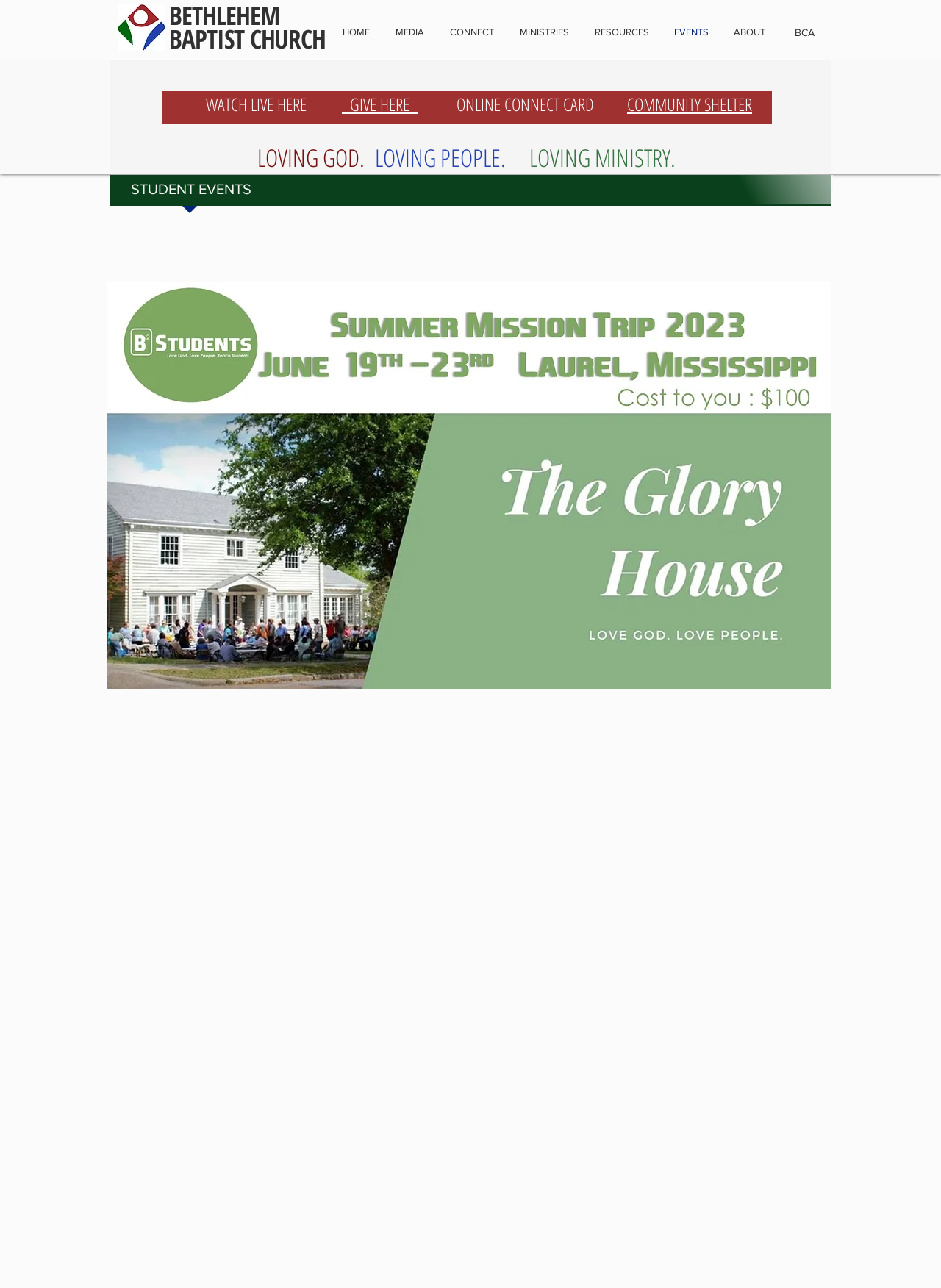Please specify the bounding box coordinates of the area that should be clicked to accomplish the following instruction: "Learn about community shelter". The coordinates should consist of four float numbers between 0 and 1, i.e., [left, top, right, bottom].

[0.666, 0.071, 0.799, 0.09]